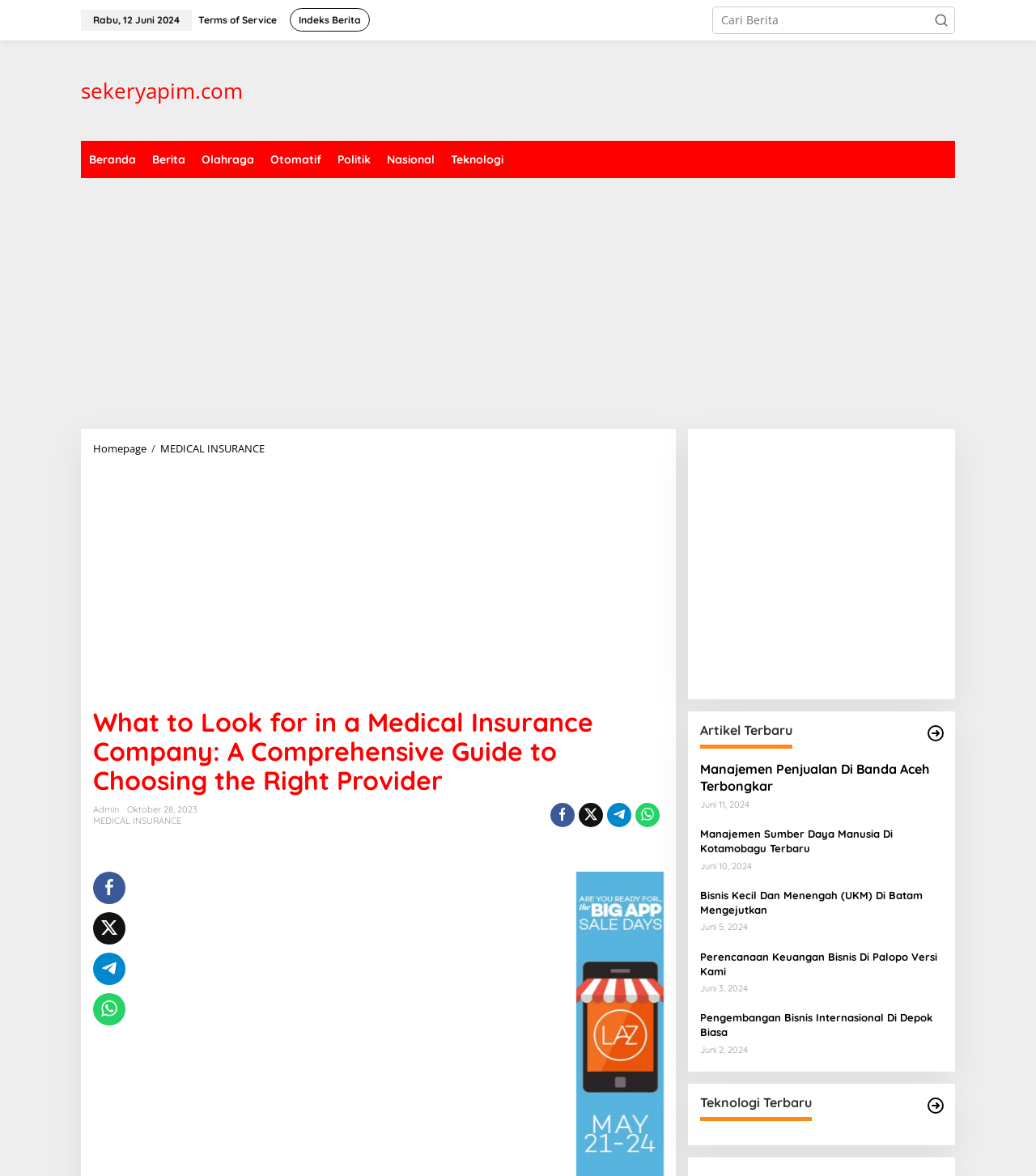Determine the bounding box coordinates of the section I need to click to execute the following instruction: "View latest news". Provide the coordinates as four float numbers between 0 and 1, i.e., [left, top, right, bottom].

[0.675, 0.616, 0.91, 0.637]